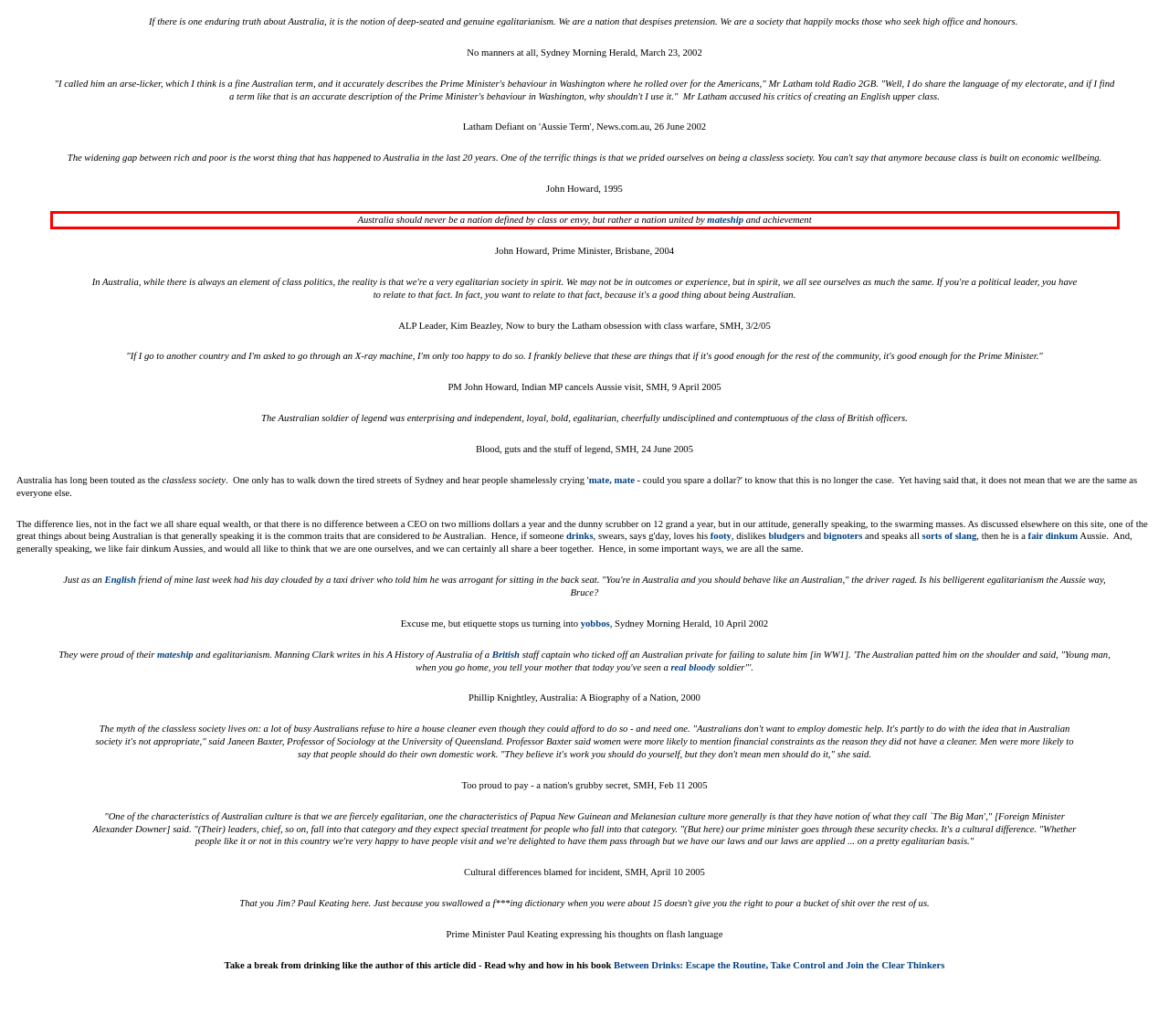You have a screenshot of a webpage with a red bounding box. Use OCR to generate the text contained within this red rectangle.

Australia should never be a nation defined by class or envy, but rather a nation united by mateship and achievement